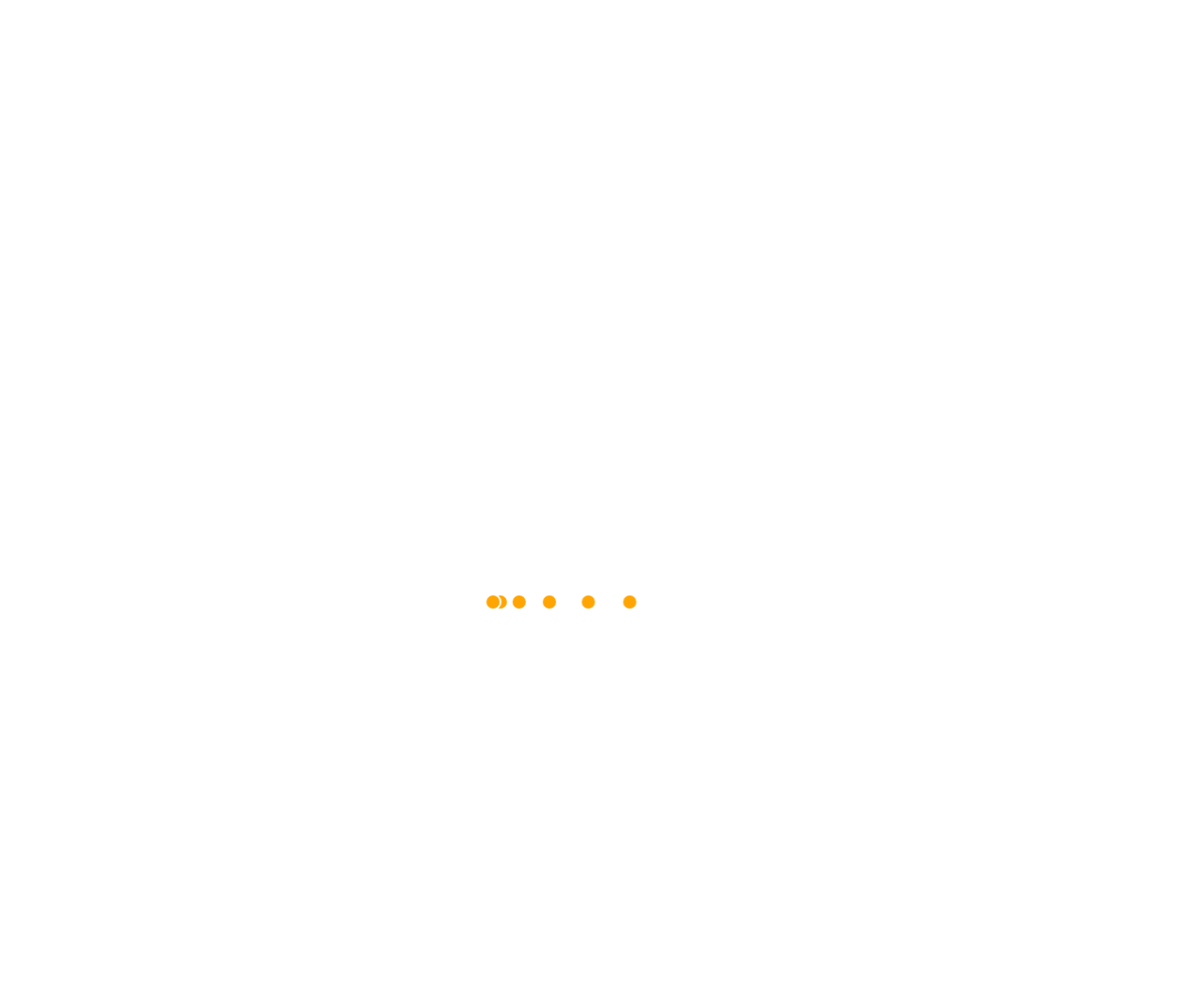What is the product name being displayed?
Using the image as a reference, give an elaborate response to the question.

I found the product name by looking at the main content section of the webpage, where the product information is usually displayed. The product name is written in a heading format, indicating that it's a title.